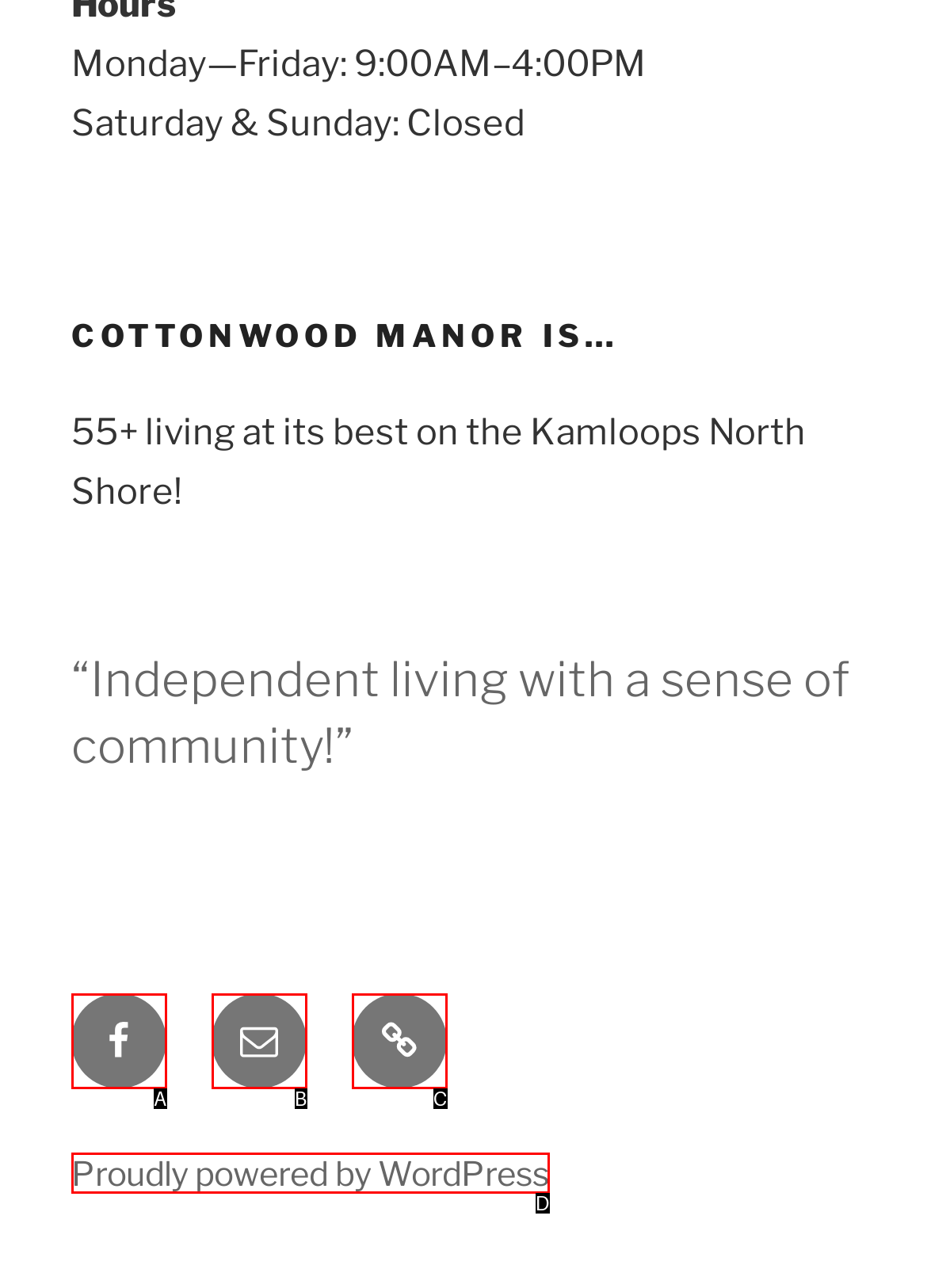Determine which option fits the following description: Proudly powered by WordPress
Answer with the corresponding option's letter directly.

D